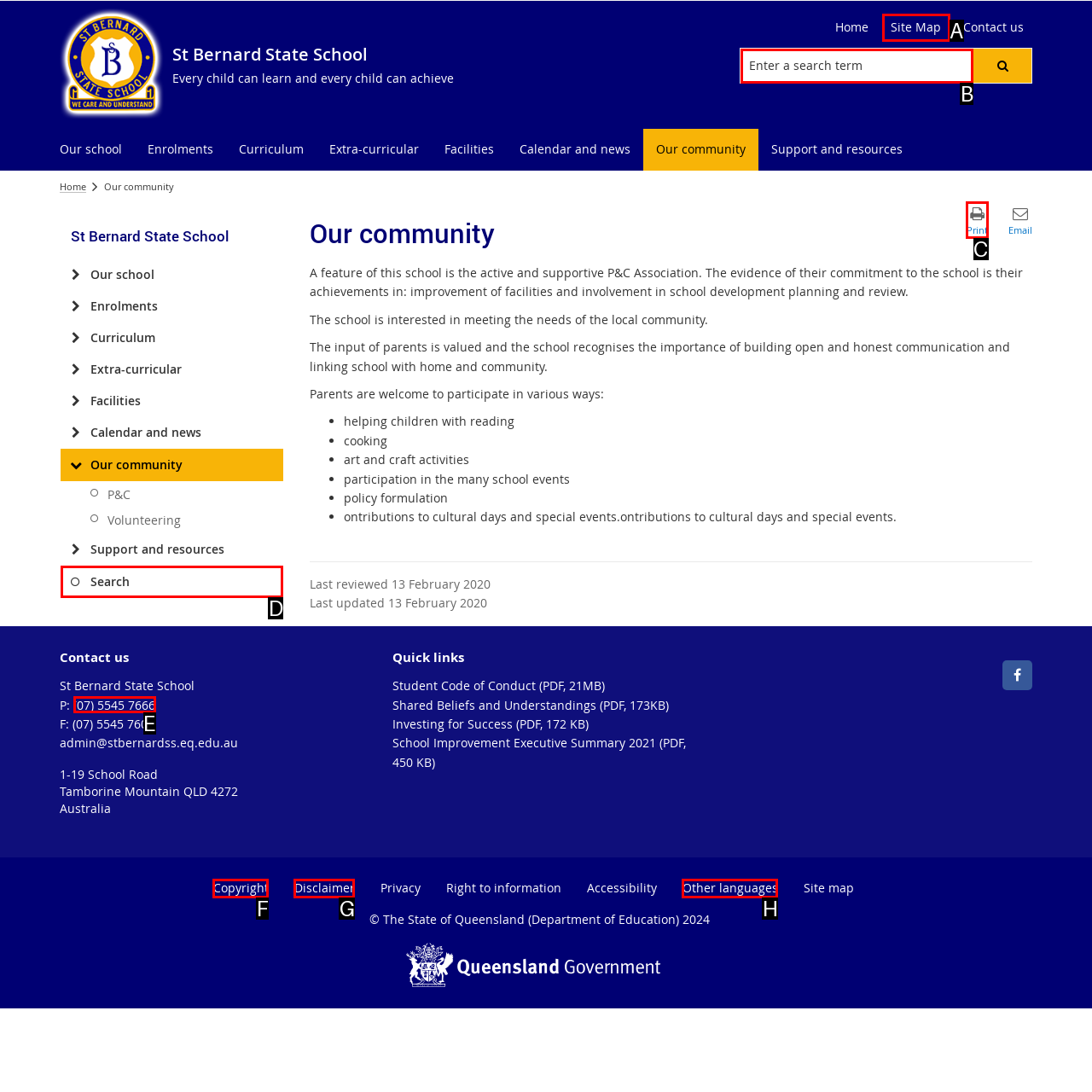Please indicate which HTML element to click in order to fulfill the following task: Print the page Respond with the letter of the chosen option.

C